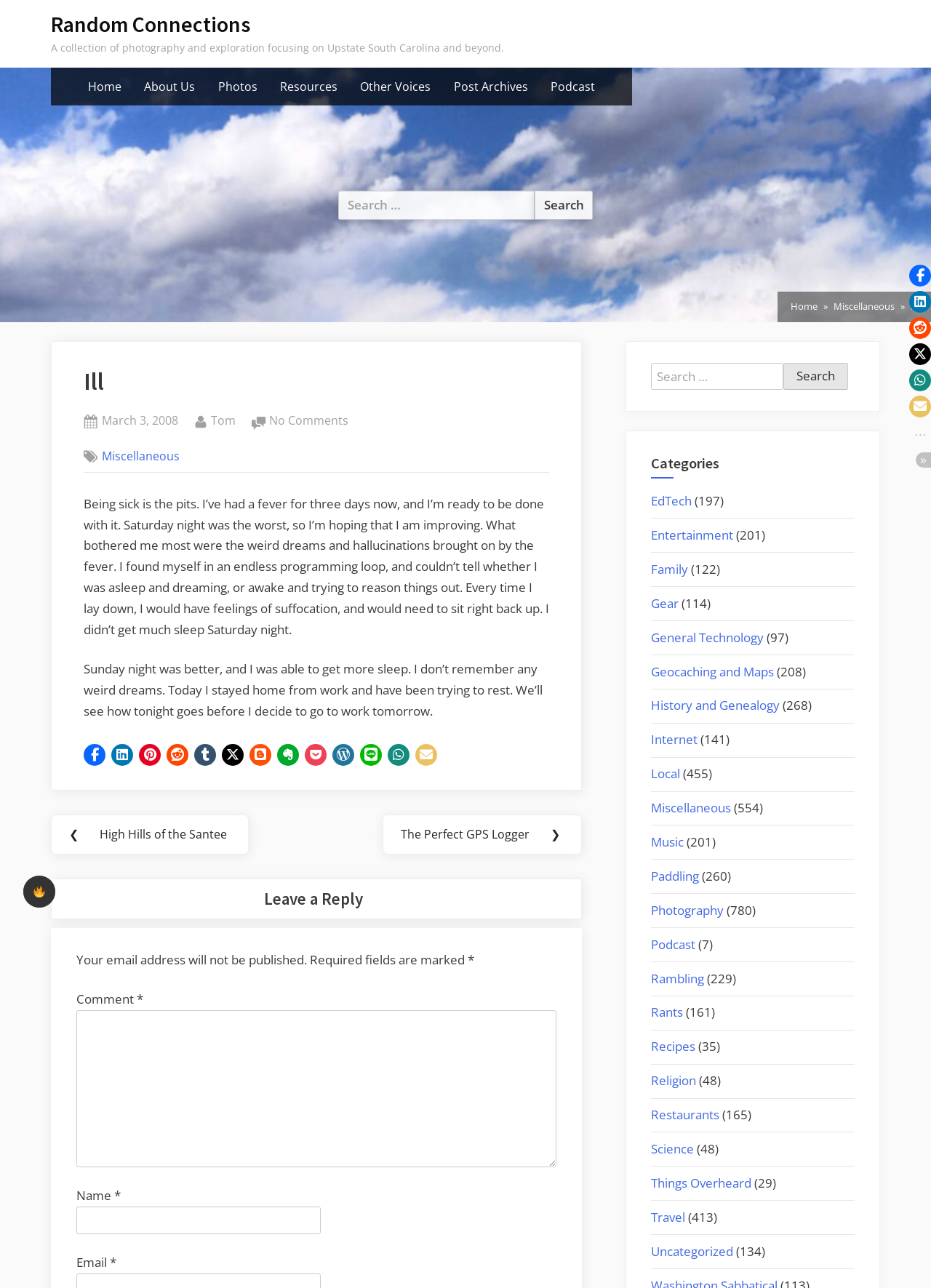Give an in-depth explanation of the webpage layout and content.

The webpage is titled "Ill – Random Connections" and has a dark mode toggle button at the top right corner. Below the title, there is a link to the "Random Connections" page, followed by a brief description of the website, which focuses on photography and exploration in Upstate South Carolina and beyond.

The primary menu is located below the description, with links to "Home", "About Us", "Photos", "Resources", "Other Voices", and "Post Archives". To the right of the primary menu, there is a search bar with a "Search" button.

The main content area is divided into two sections. The left section contains a breadcrumb navigation menu, which shows the current page's location in the website's hierarchy. Below the breadcrumb menu, there is an article with a heading "Ill", followed by a link to the post's date and author. The article's content describes the author's experience of being sick and having weird dreams and hallucinations due to a fever.

Below the article, there are social media sharing buttons, allowing users to share the post on various platforms. The right section of the main content area contains a post navigation menu, with links to the previous and next posts.

Further down the page, there is a comment section, where users can leave a reply. The comment form includes fields for name, email, and comment, with required fields marked with an asterisk. There is also a search bar at the bottom right corner of the page, which allows users to search for specific content.

Additionally, the page has a categories section, which lists various categories such as "EdTech", "Entertainment", "Family", and more, with the number of posts in each category displayed in parentheses.